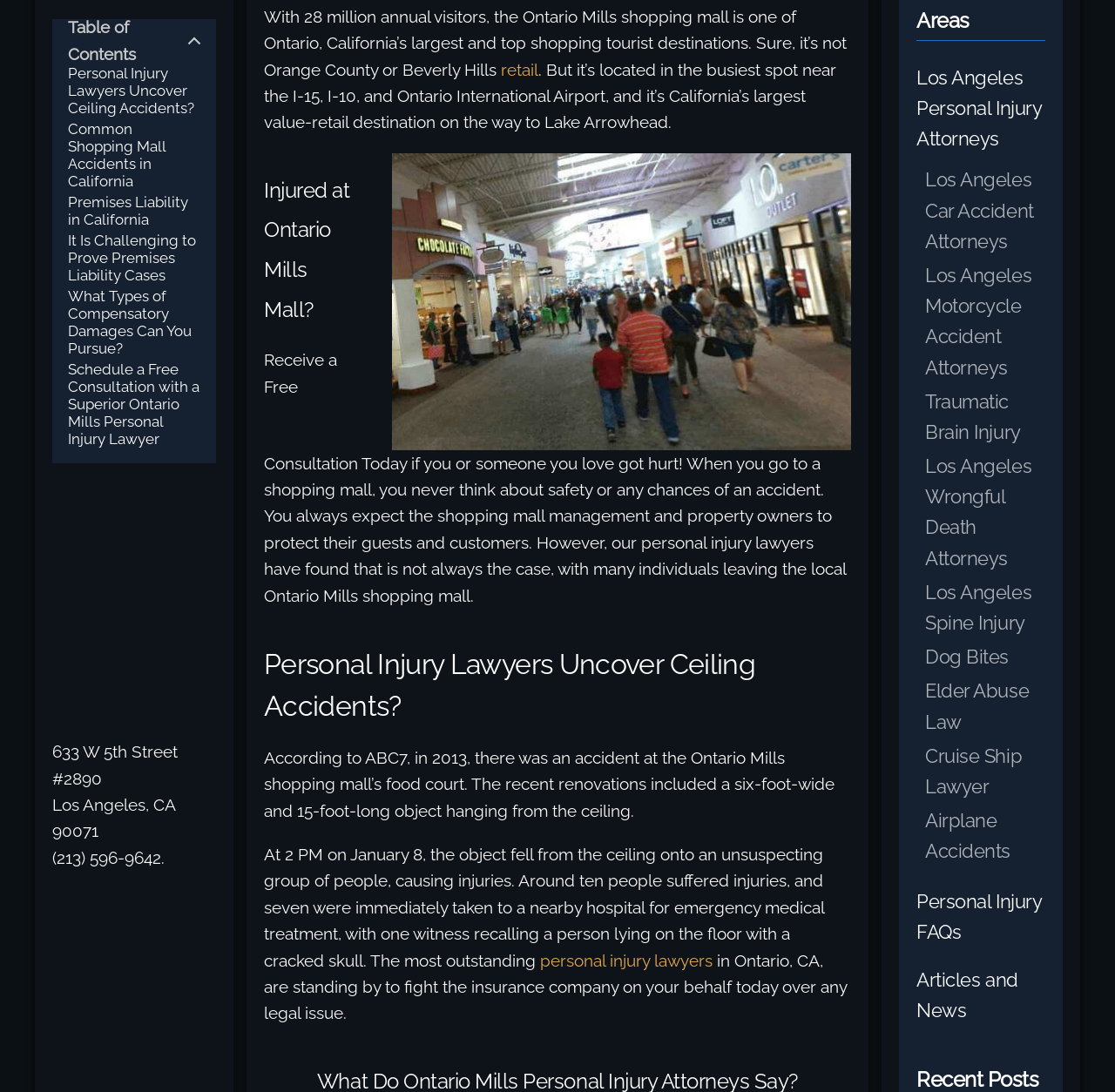Could you determine the bounding box coordinates of the clickable element to complete the instruction: "Explore 'Los Angeles Personal Injury Attorneys'"? Provide the coordinates as four float numbers between 0 and 1, i.e., [left, top, right, bottom].

[0.822, 0.053, 0.938, 0.145]